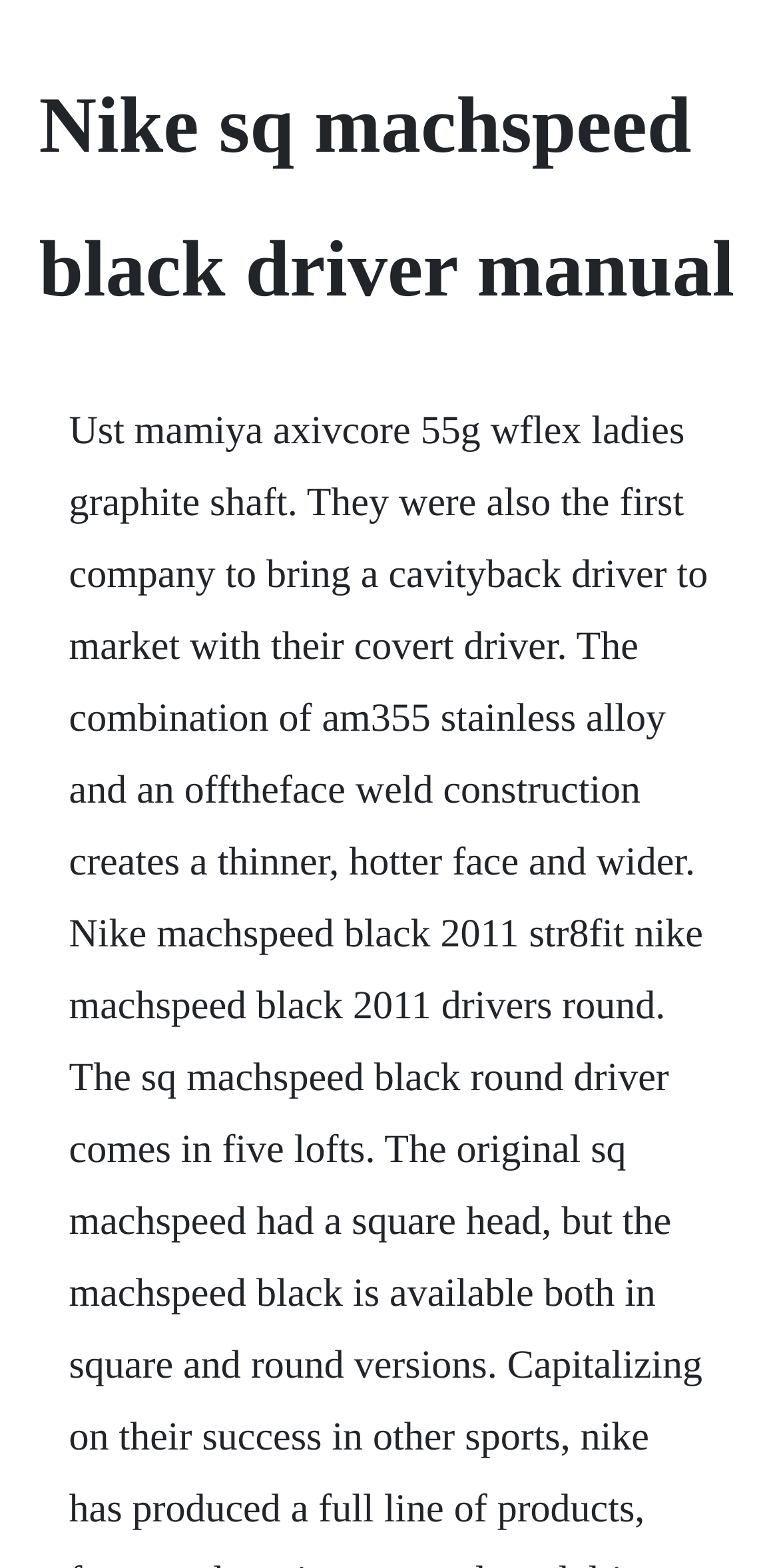Your task is to find and give the main heading text of the webpage.

Nike sq machspeed black driver manual